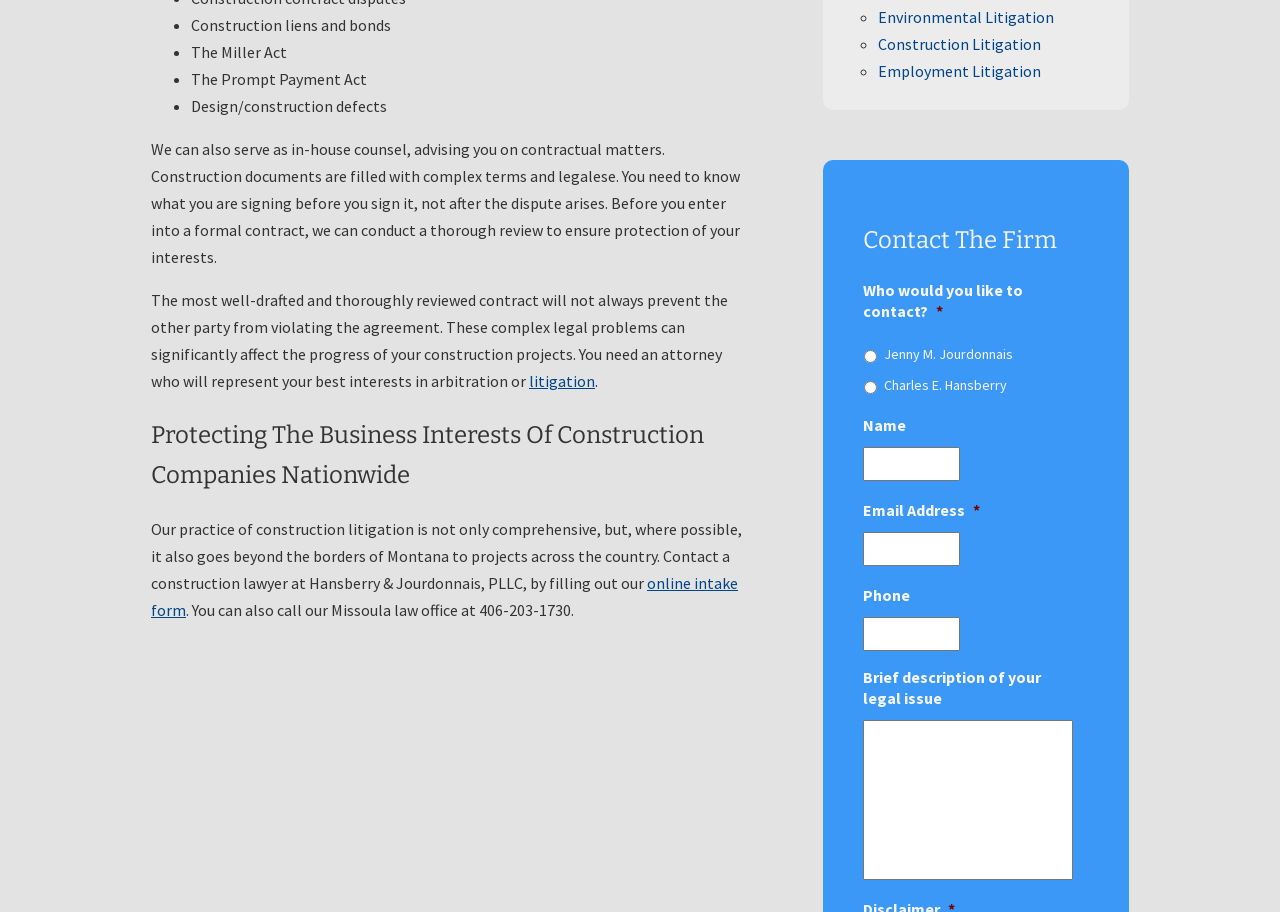Identify the bounding box coordinates for the UI element described as follows: Employment Litigation. Use the format (top-left x, top-left y, bottom-right x, bottom-right y) and ensure all values are floating point numbers between 0 and 1.

[0.686, 0.067, 0.813, 0.089]